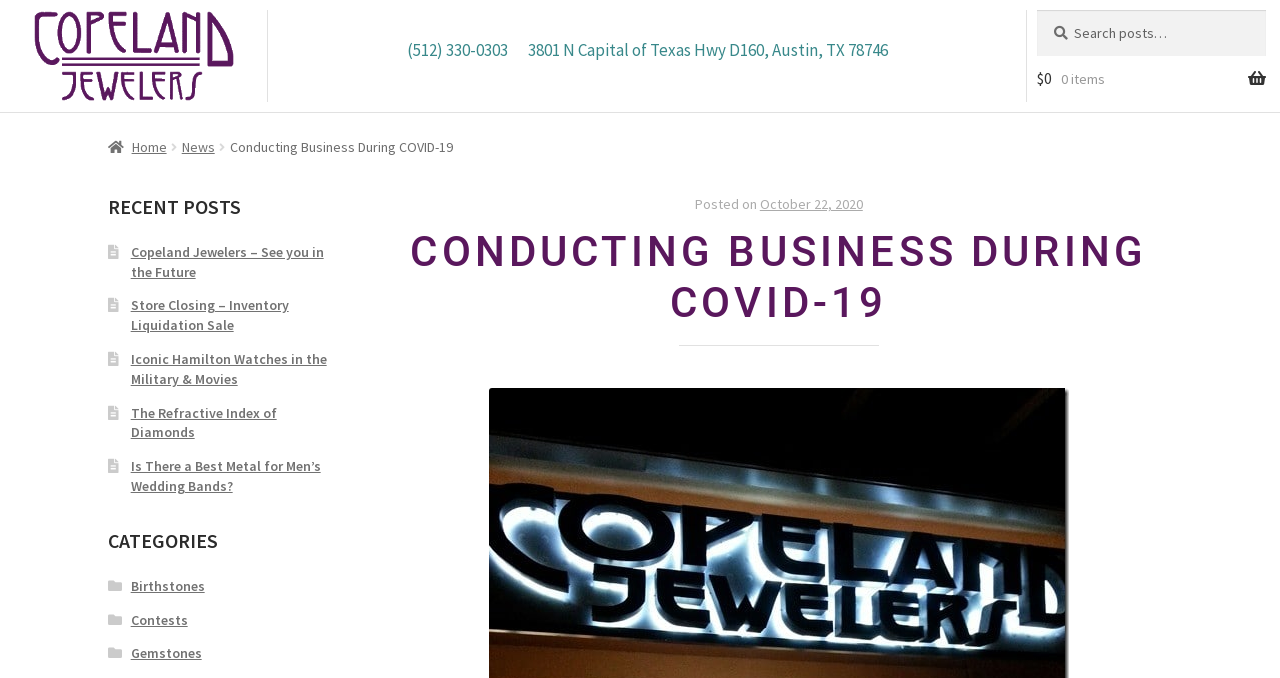Identify the coordinates of the bounding box for the element that must be clicked to accomplish the instruction: "Read the news".

[0.142, 0.203, 0.168, 0.229]